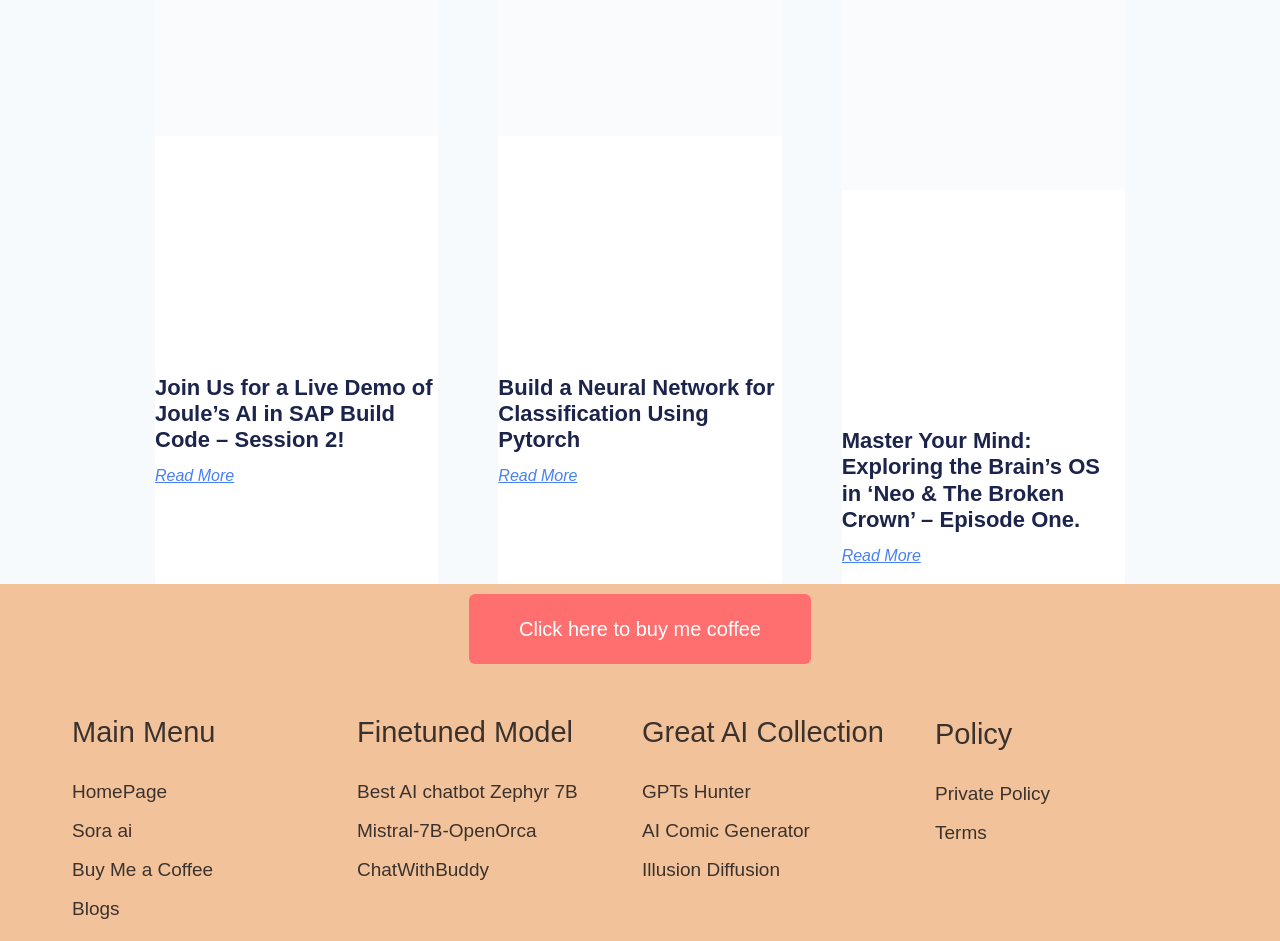Find the bounding box coordinates of the area to click in order to follow the instruction: "Join a live demo of Joule’s AI in SAP Build Code – Session 2!".

[0.121, 0.398, 0.338, 0.481]